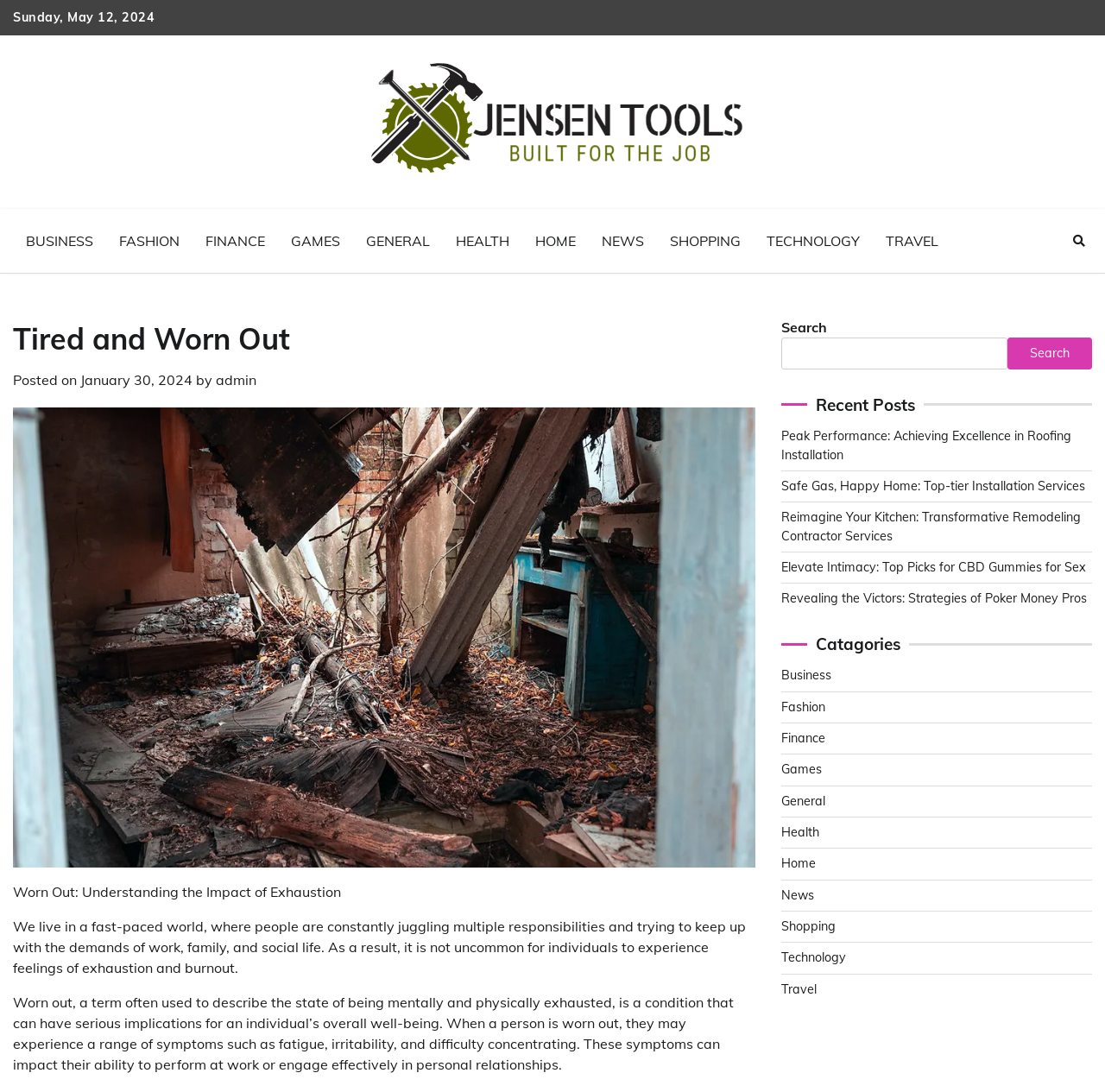Find the bounding box of the UI element described as: "alt="Jensen Tools"". The bounding box coordinates should be given as four float values between 0 and 1, i.e., [left, top, right, bottom].

[0.322, 0.056, 0.678, 0.168]